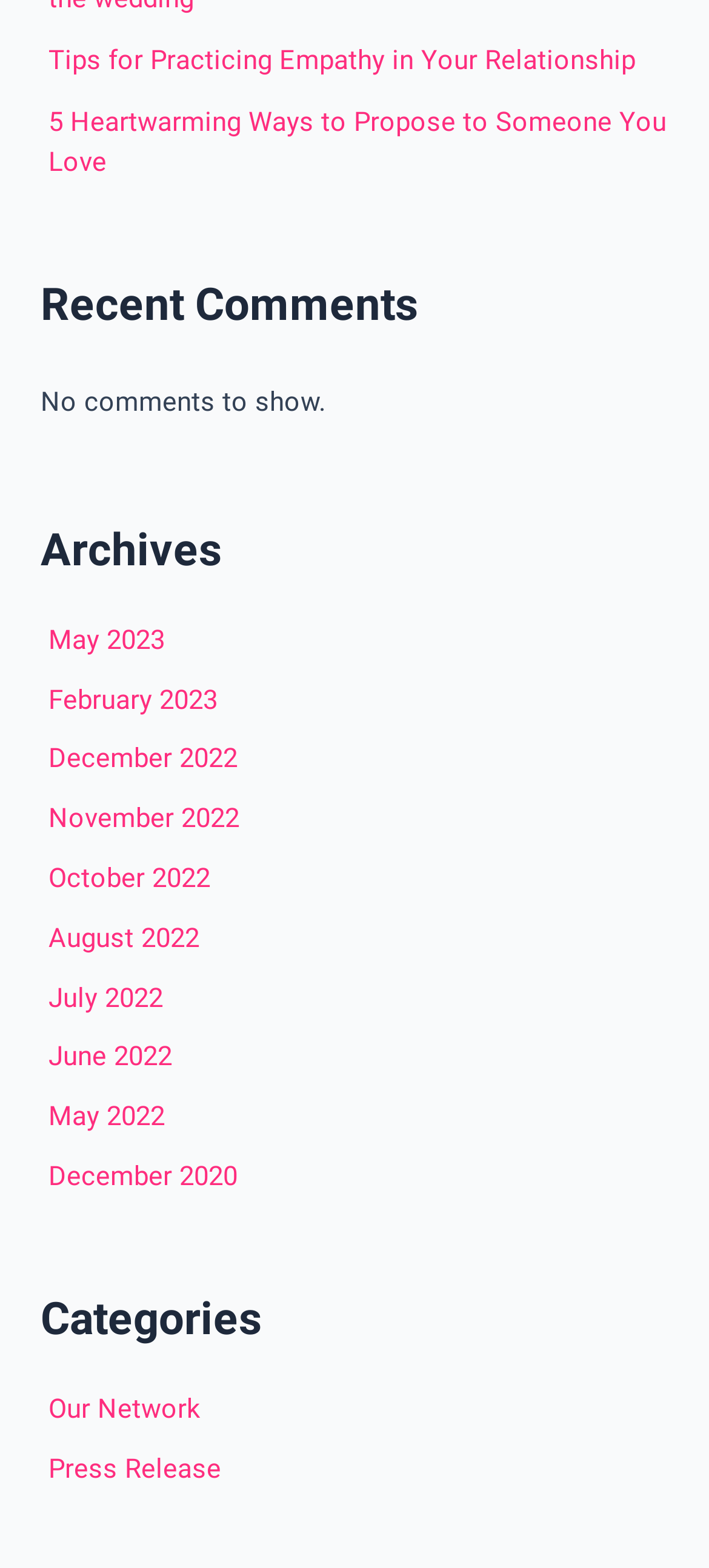Provide a brief response in the form of a single word or phrase:
What is the category below the archives?

Our Network